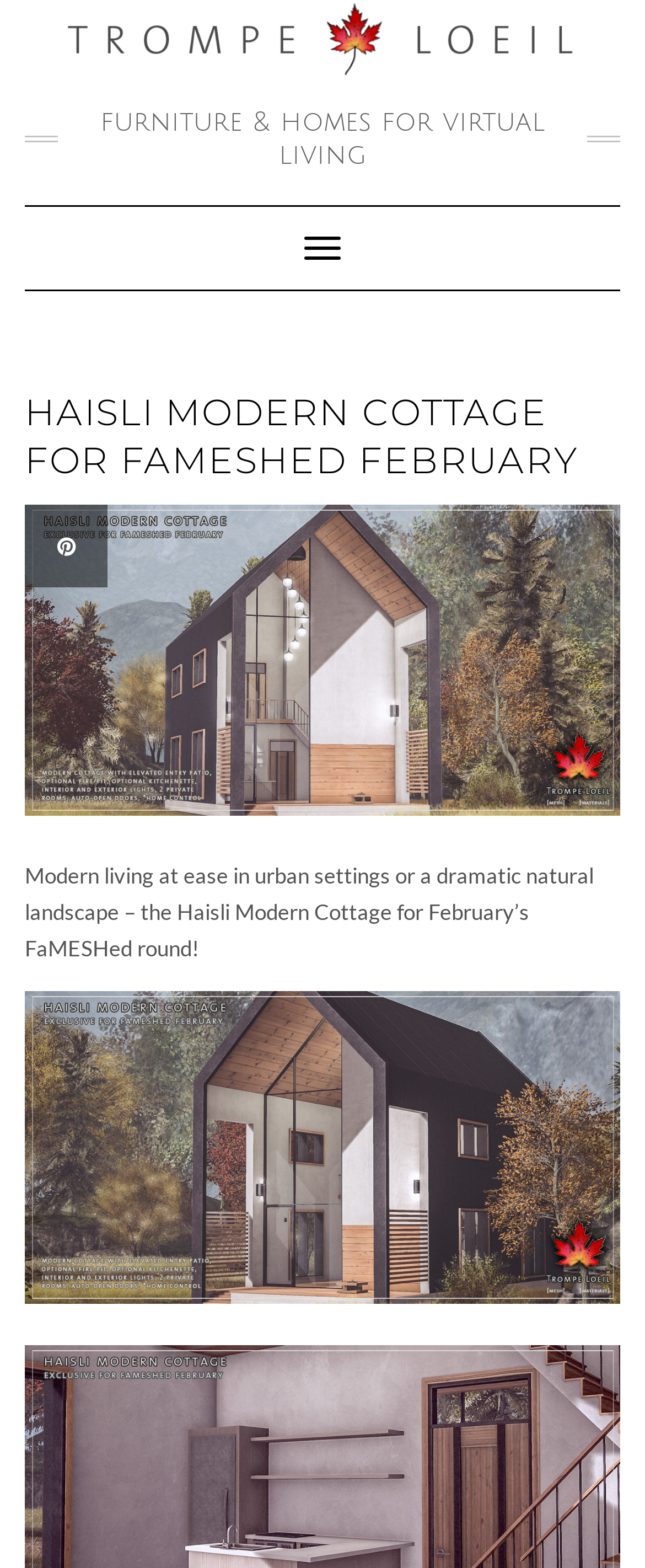Using a single word or phrase, answer the following question: 
What is the name of the furniture brand?

Trompe Loeil